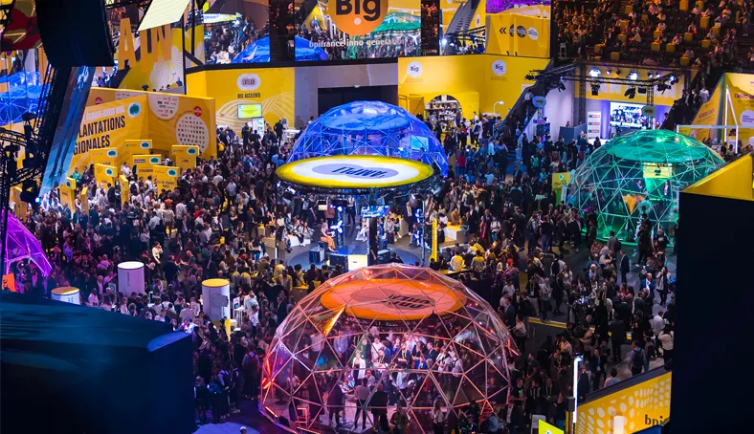Can you look at the image and give a comprehensive answer to the question:
What is the purpose of the circular installation?

The caption states that 'This dynamic environment is further enhanced by a large circular installation in the center, likely serving a central function, such as a presentation or demonstration area.' This suggests that the circular installation is used for presentation or demonstration purposes.